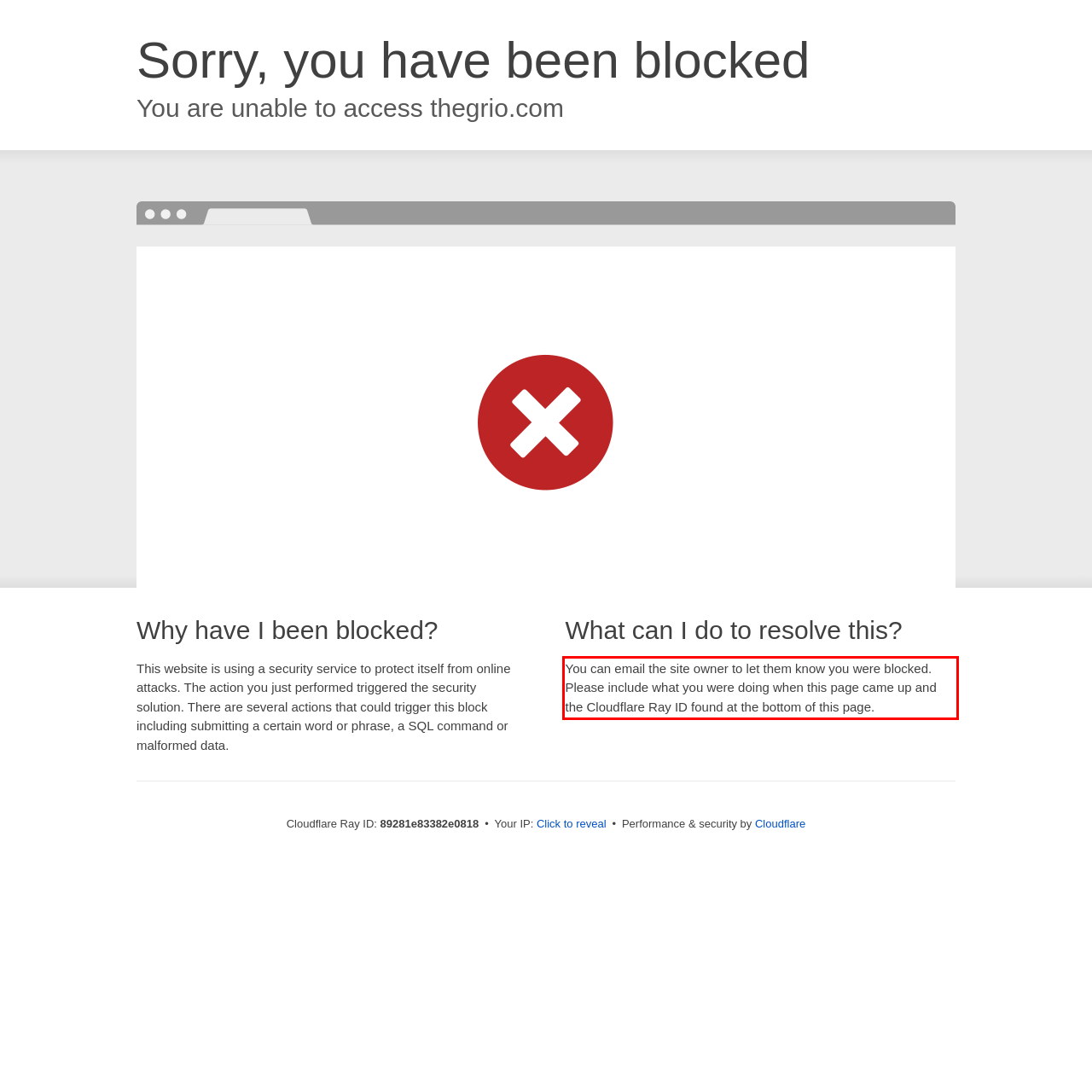You are given a screenshot of a webpage with a UI element highlighted by a red bounding box. Please perform OCR on the text content within this red bounding box.

You can email the site owner to let them know you were blocked. Please include what you were doing when this page came up and the Cloudflare Ray ID found at the bottom of this page.